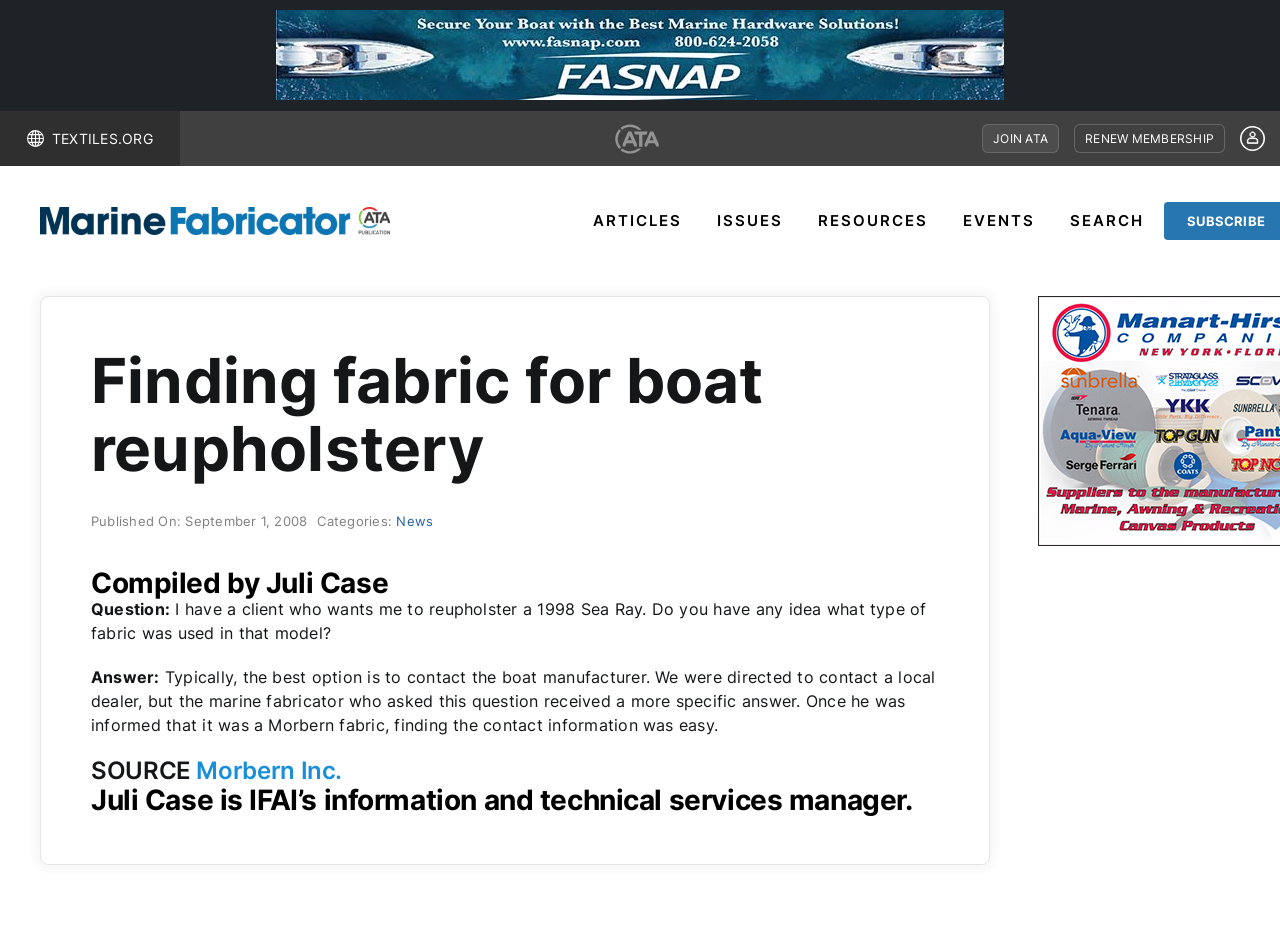What is the role of Juli Case?
Please provide a comprehensive answer based on the visual information in the image.

Juli Case is the information and technical services manager of IFAI, as mentioned in the heading at the bottom of the article. This heading provides information about the compiler of the article.